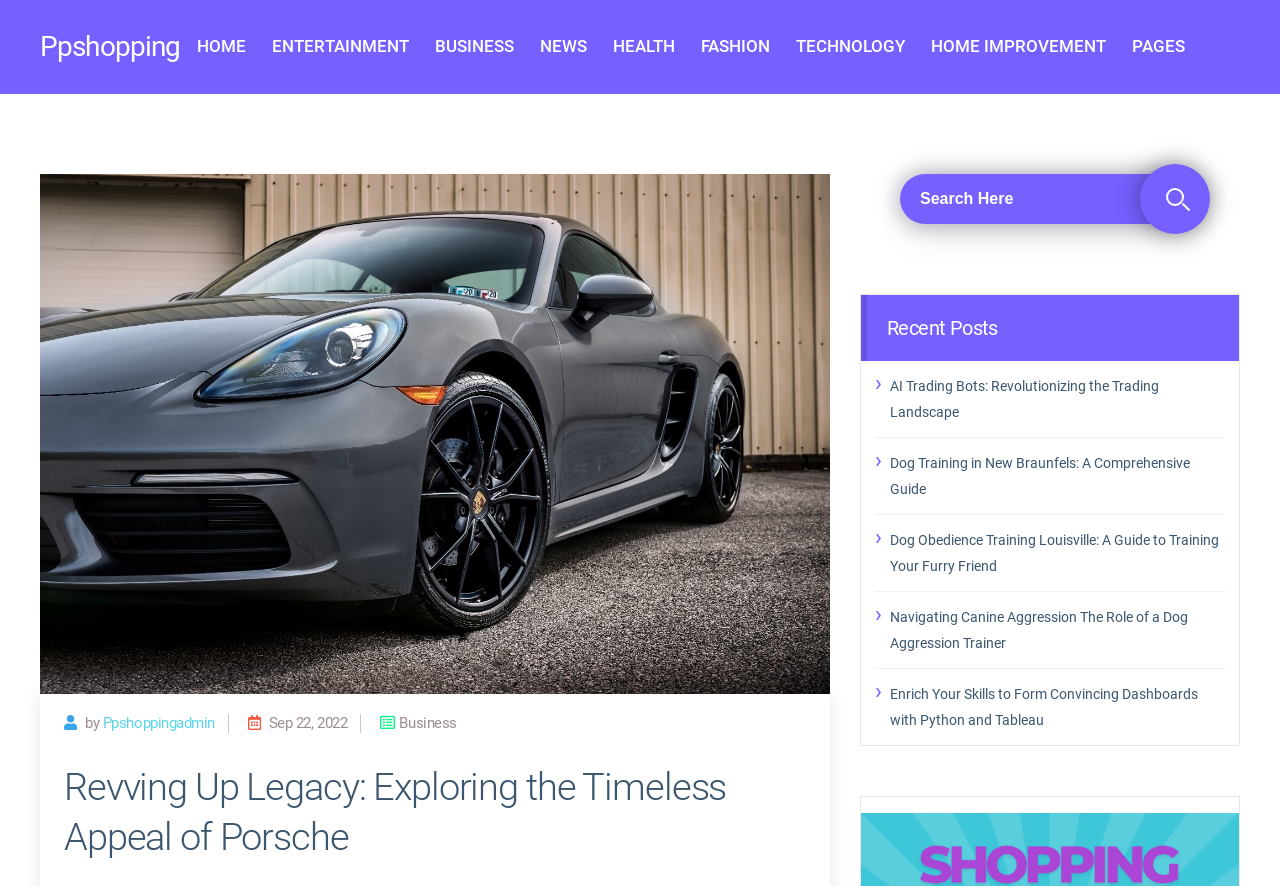Specify the bounding box coordinates of the region I need to click to perform the following instruction: "View NEWS". The coordinates must be four float numbers in the range of 0 to 1, i.e., [left, top, right, bottom].

[0.422, 0.016, 0.458, 0.09]